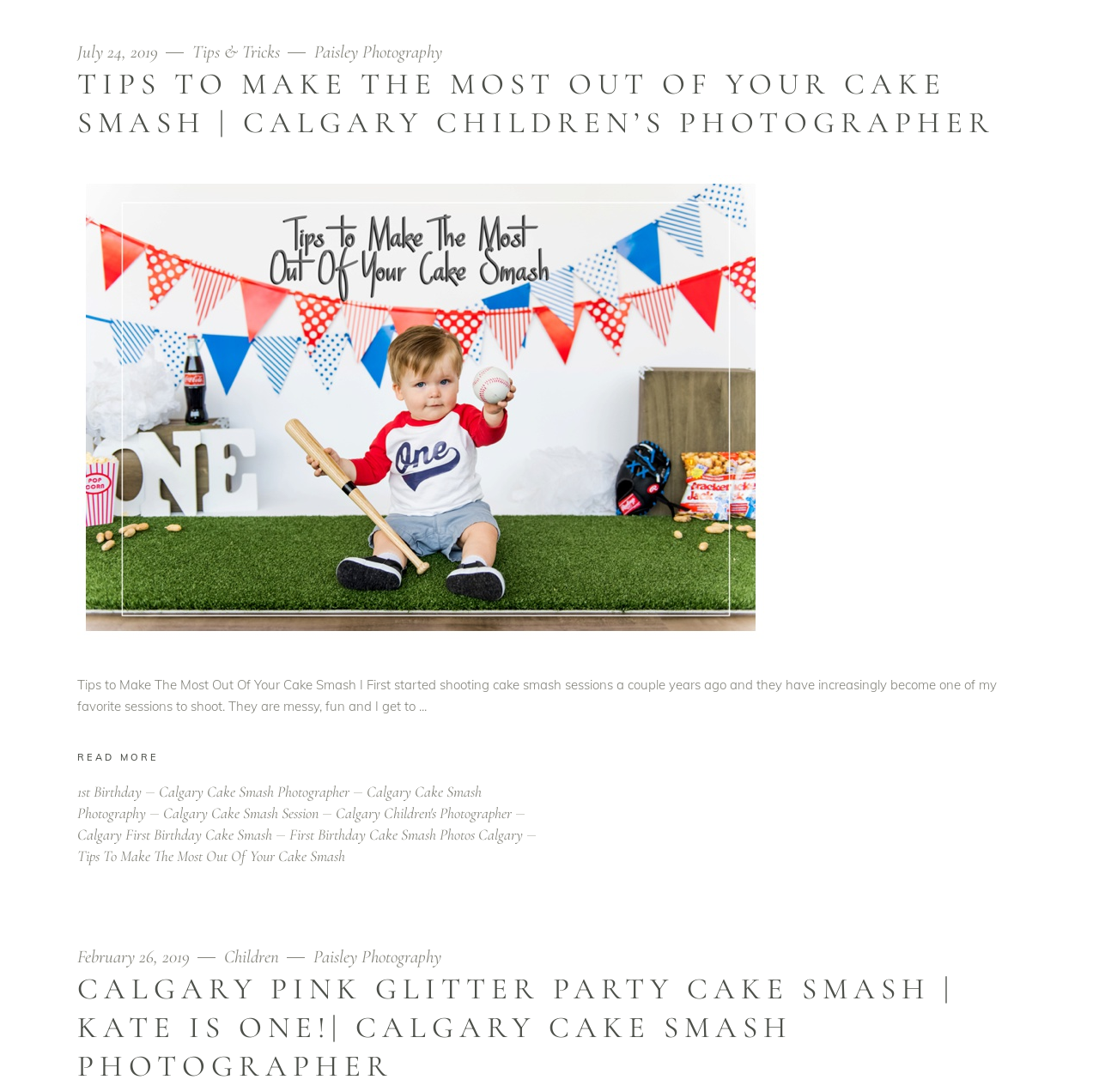Locate the bounding box coordinates of the clickable region to complete the following instruction: "View recent news about What You Need to Know About Elder Abuse."

None